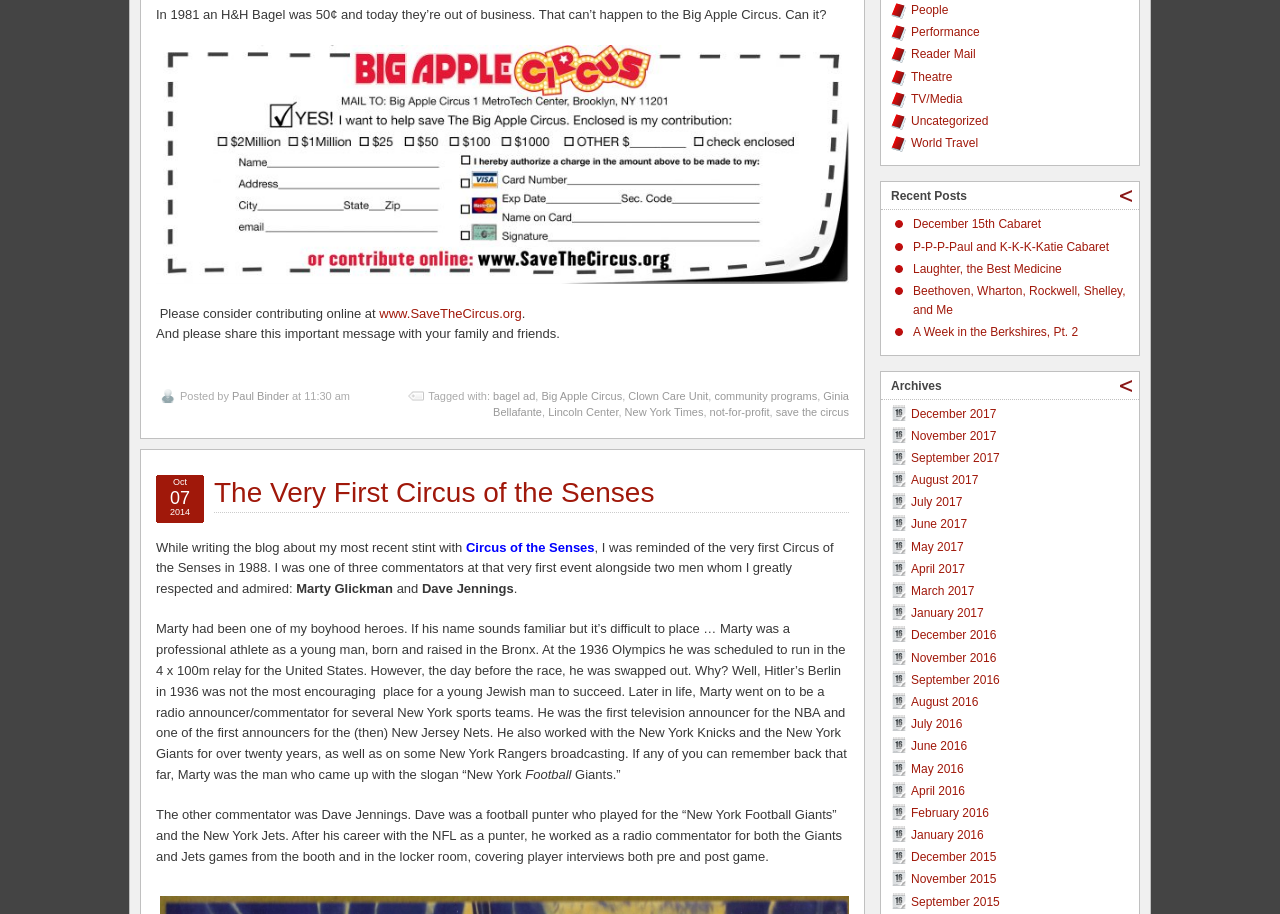Find the bounding box coordinates for the element that must be clicked to complete the instruction: "Go to the 'December 2017' archive". The coordinates should be four float numbers between 0 and 1, indicated as [left, top, right, bottom].

[0.712, 0.445, 0.778, 0.46]